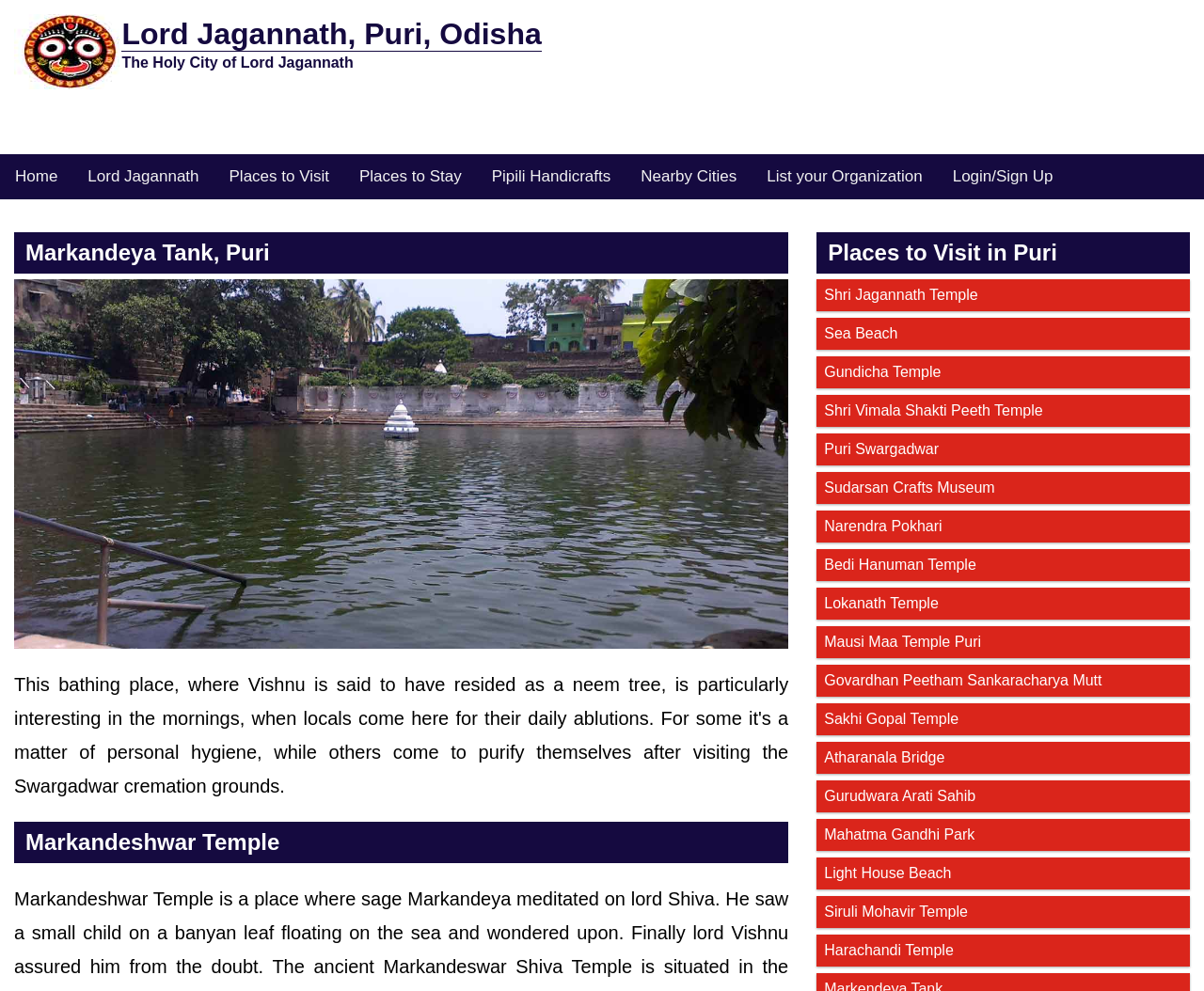Please specify the bounding box coordinates of the clickable section necessary to execute the following command: "View the image of Markandeya Tank, Puri".

[0.012, 0.282, 0.655, 0.654]